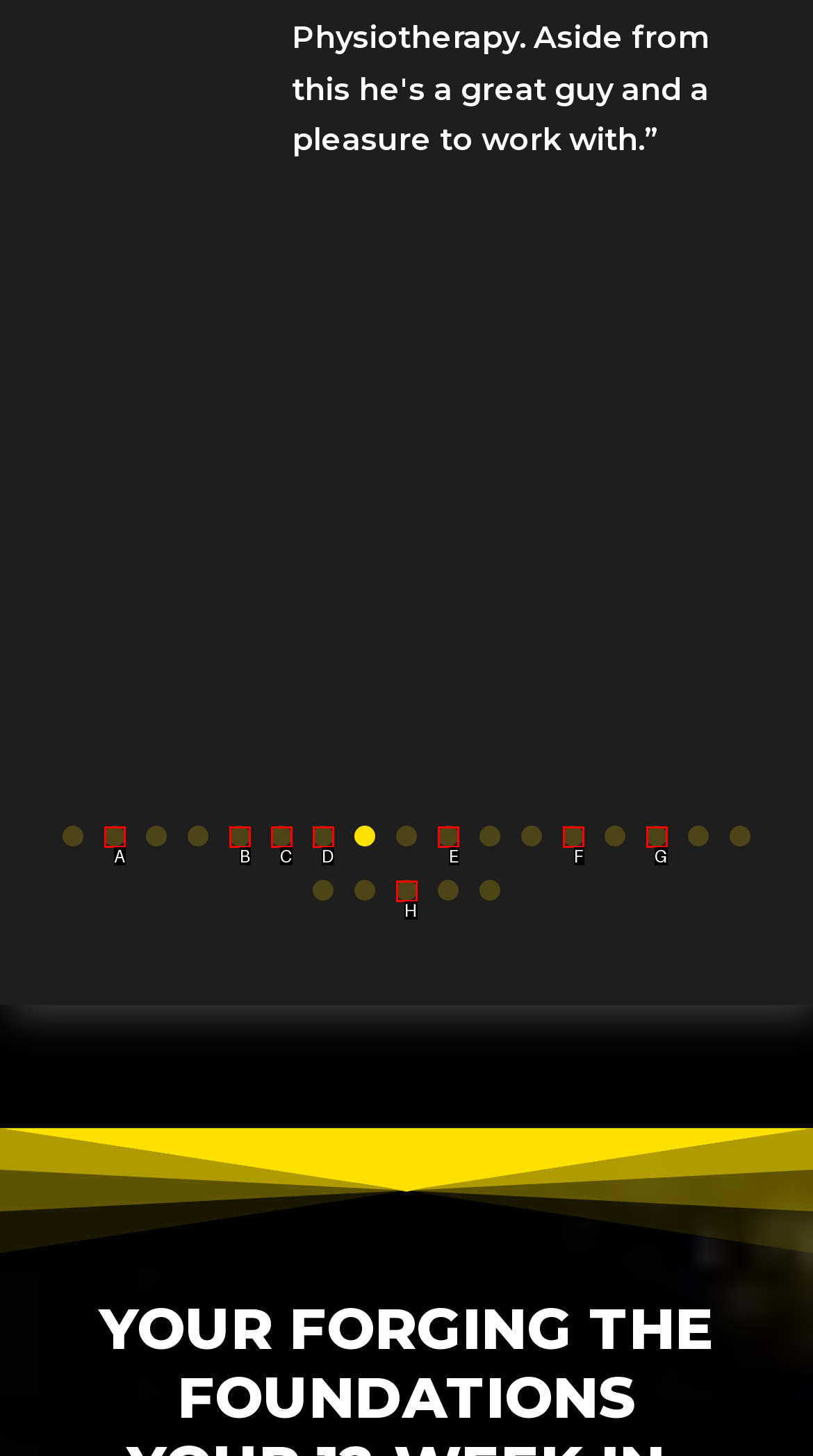Find the option that matches this description: 5
Provide the matching option's letter directly.

B